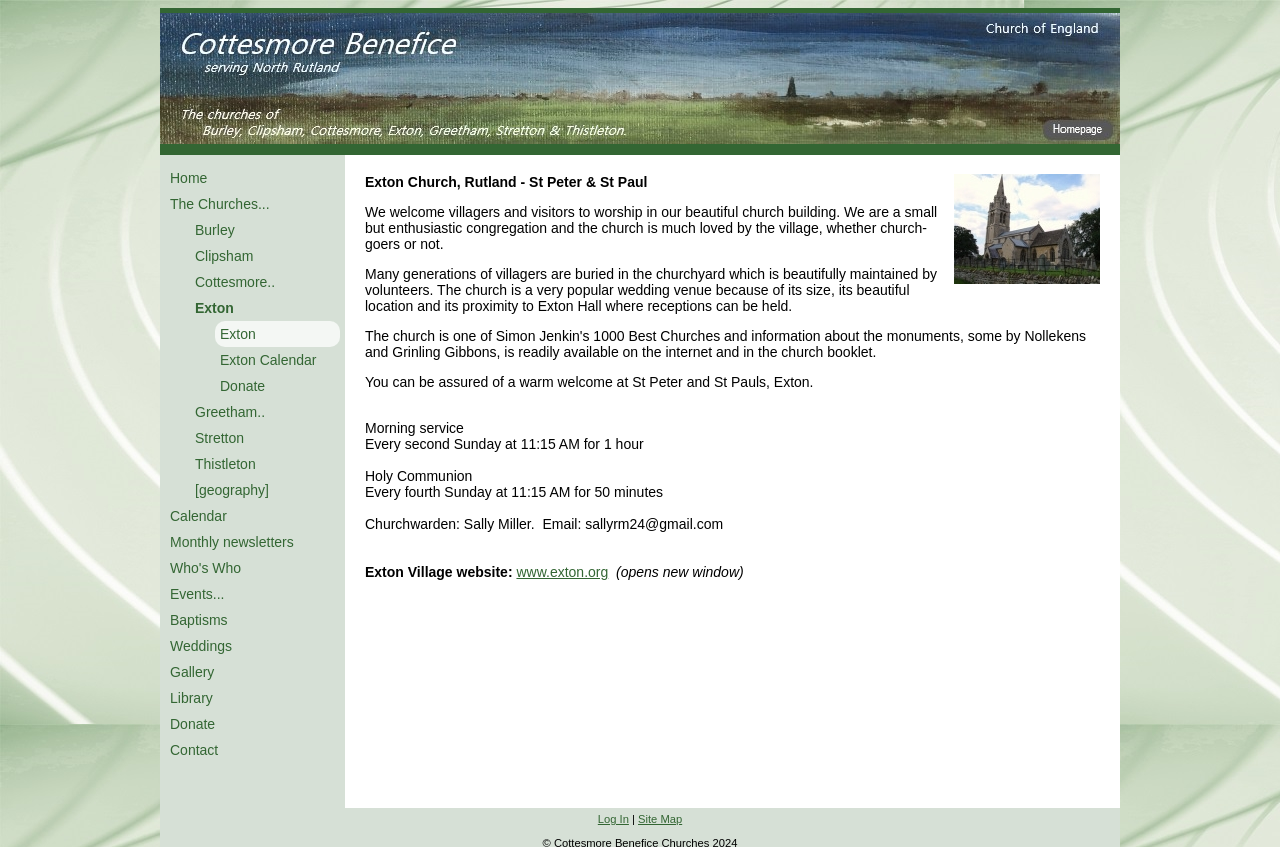Locate the bounding box coordinates of the element to click to perform the following action: 'Visit the Exton Calendar page'. The coordinates should be given as four float values between 0 and 1, in the form of [left, top, right, bottom].

[0.168, 0.41, 0.266, 0.44]